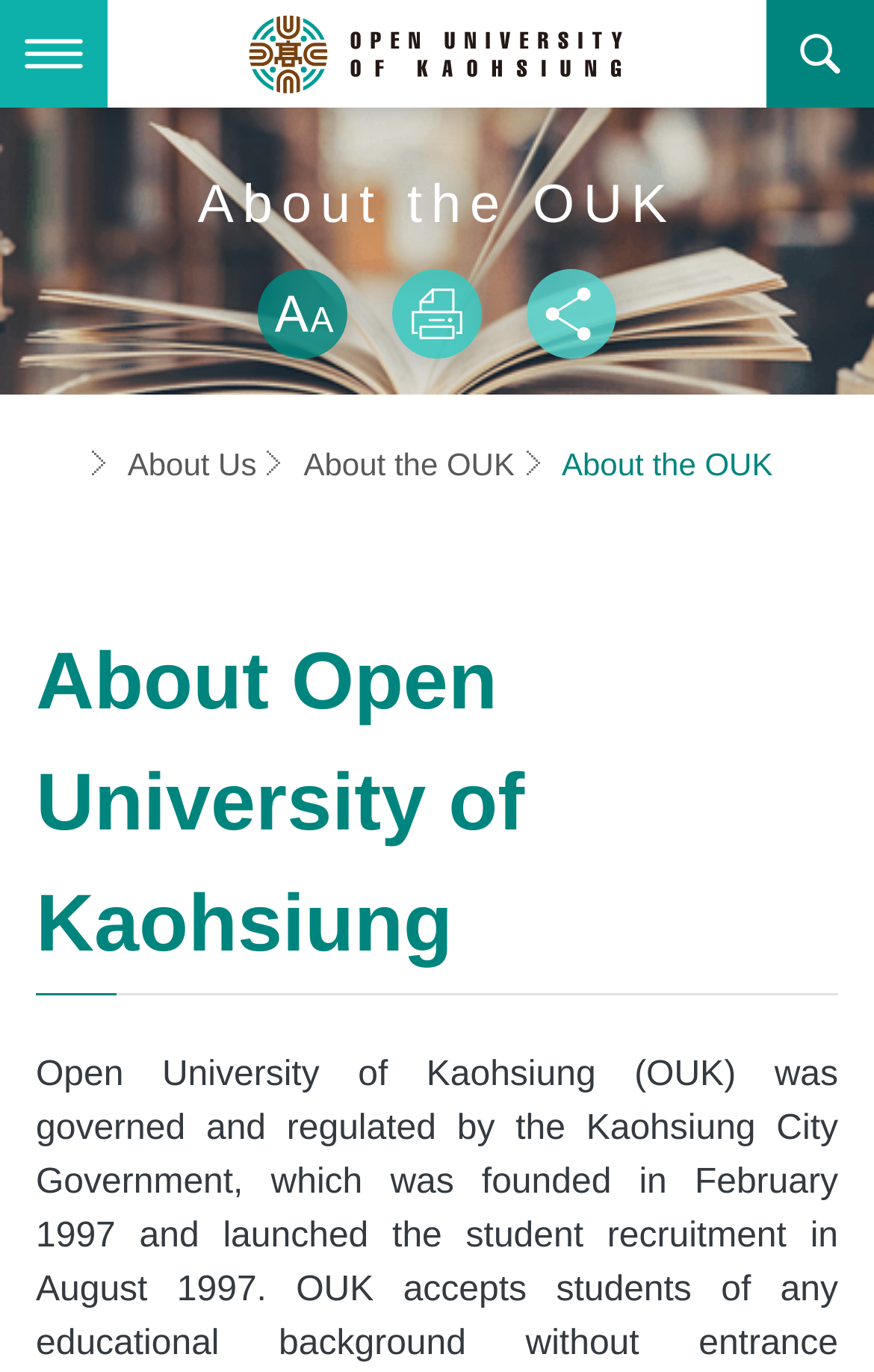Determine the bounding box coordinates of the clickable element necessary to fulfill the instruction: "Go to the 'Department' page". Provide the coordinates as four float numbers within the 0 to 1 range, i.e., [left, top, right, bottom].

[0.0, 0.24, 1.0, 0.32]